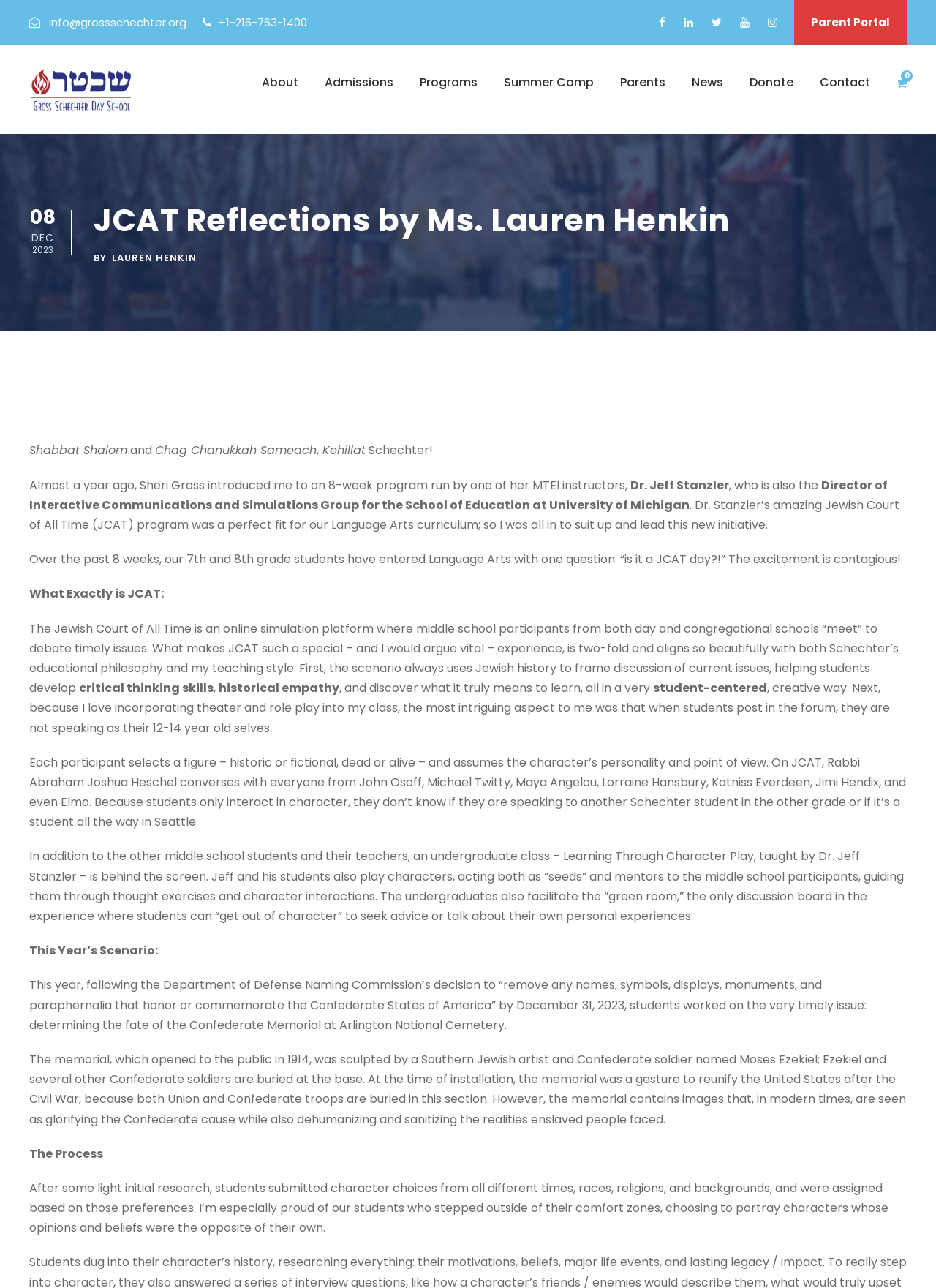Please find the top heading of the webpage and generate its text.

JCAT Reflections by Ms. Lauren Henkin